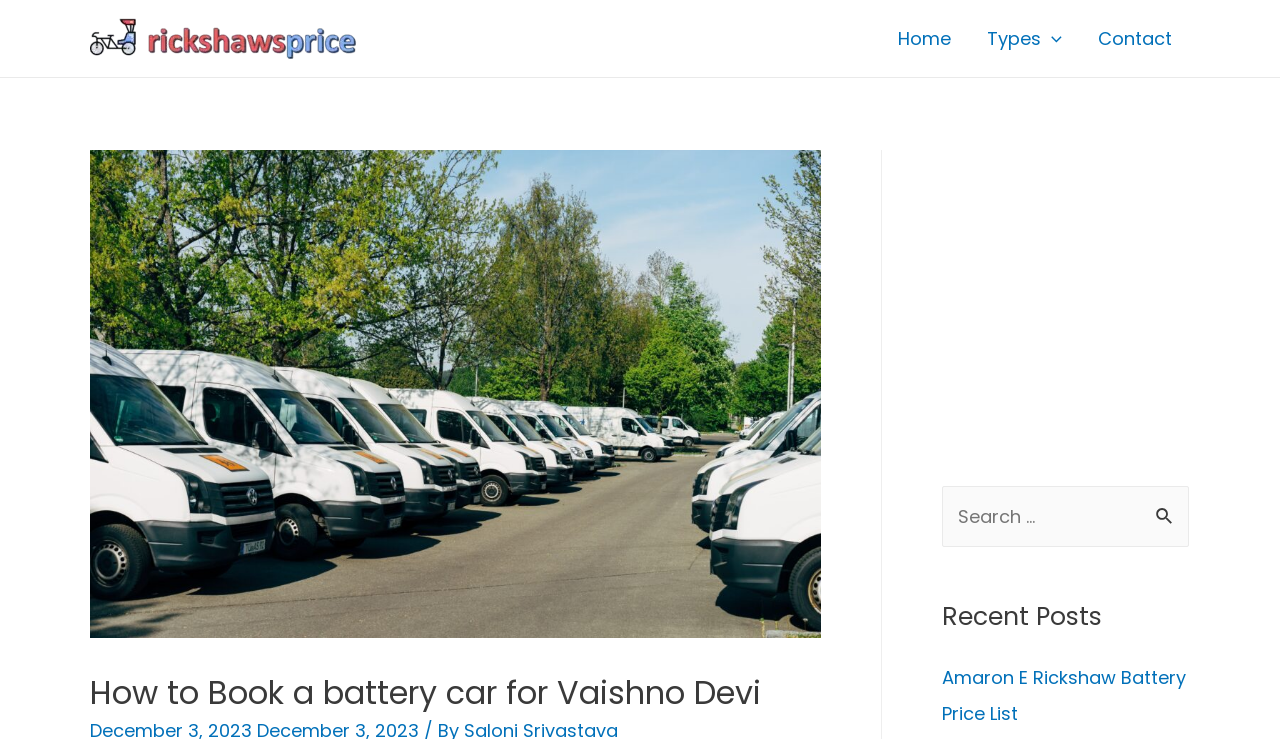Show me the bounding box coordinates of the clickable region to achieve the task as per the instruction: "Click on the 'Contact' link".

[0.844, 0.005, 0.93, 0.099]